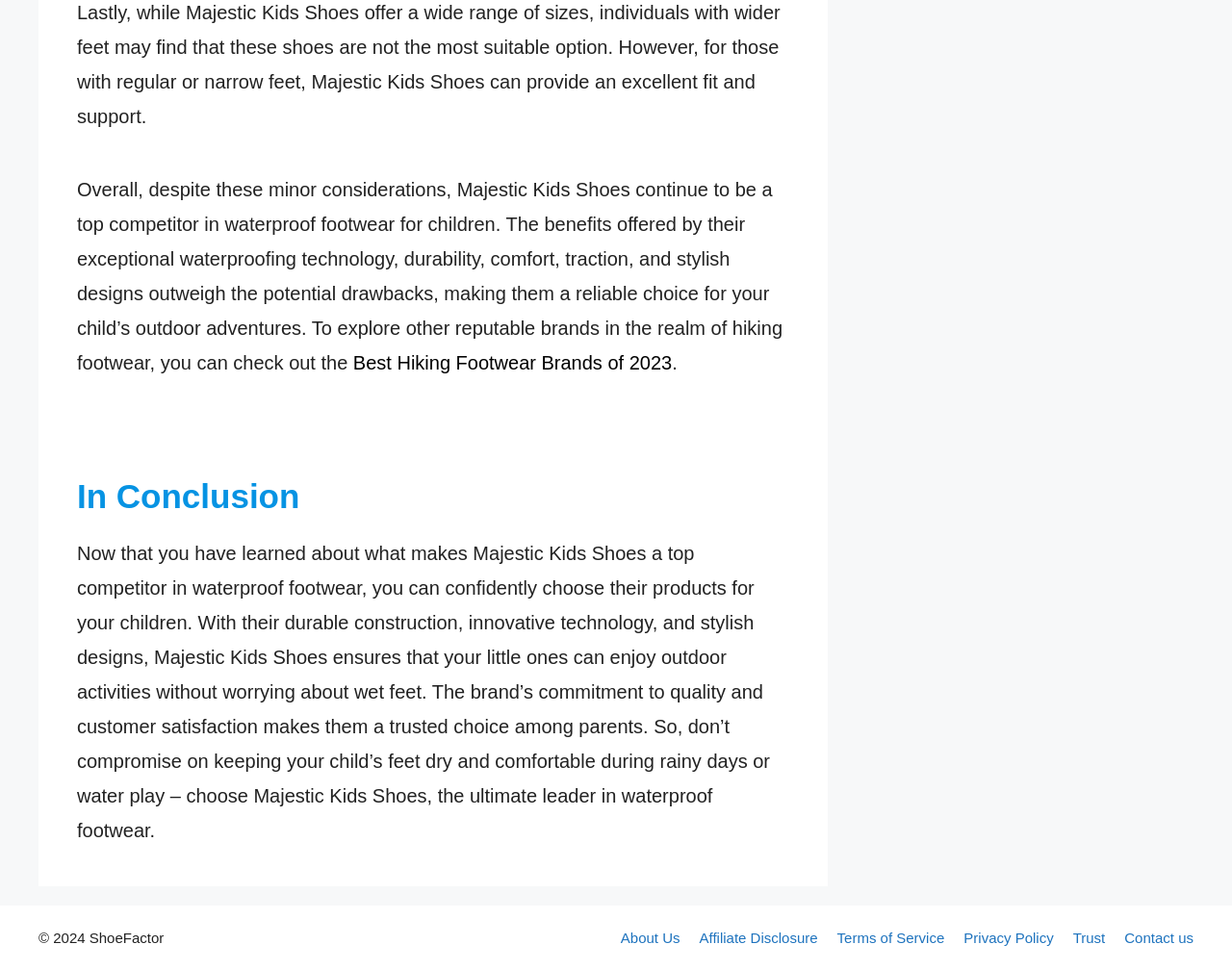Analyze the image and provide a detailed answer to the question: What is the topic of the article?

Based on the content of the webpage, it appears that the article is discussing Majestic Kids Shoes, specifically their features, benefits, and suitability for children's outdoor activities.